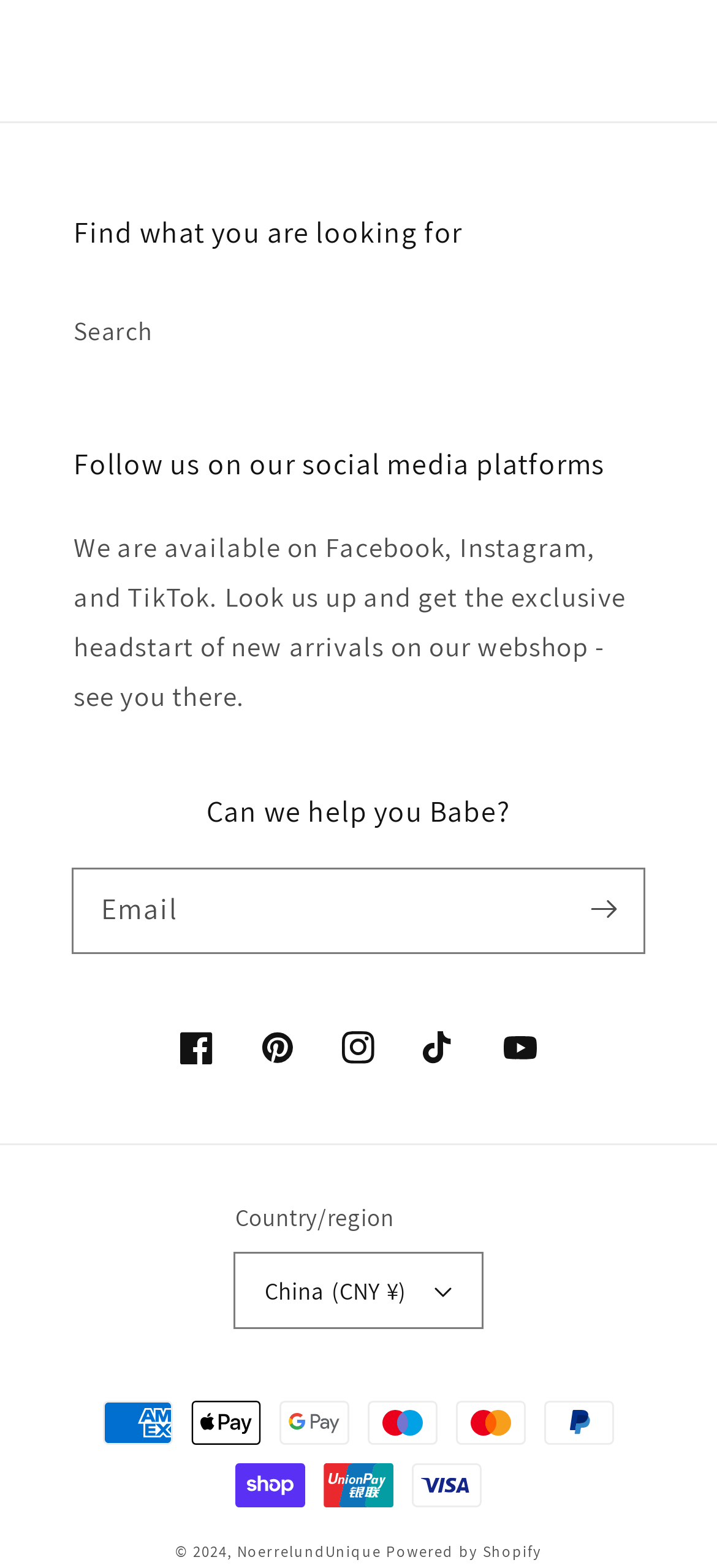Determine the bounding box for the UI element described here: "parent_node: Email aria-label="Subscribe" name="commit"".

[0.785, 0.554, 0.897, 0.606]